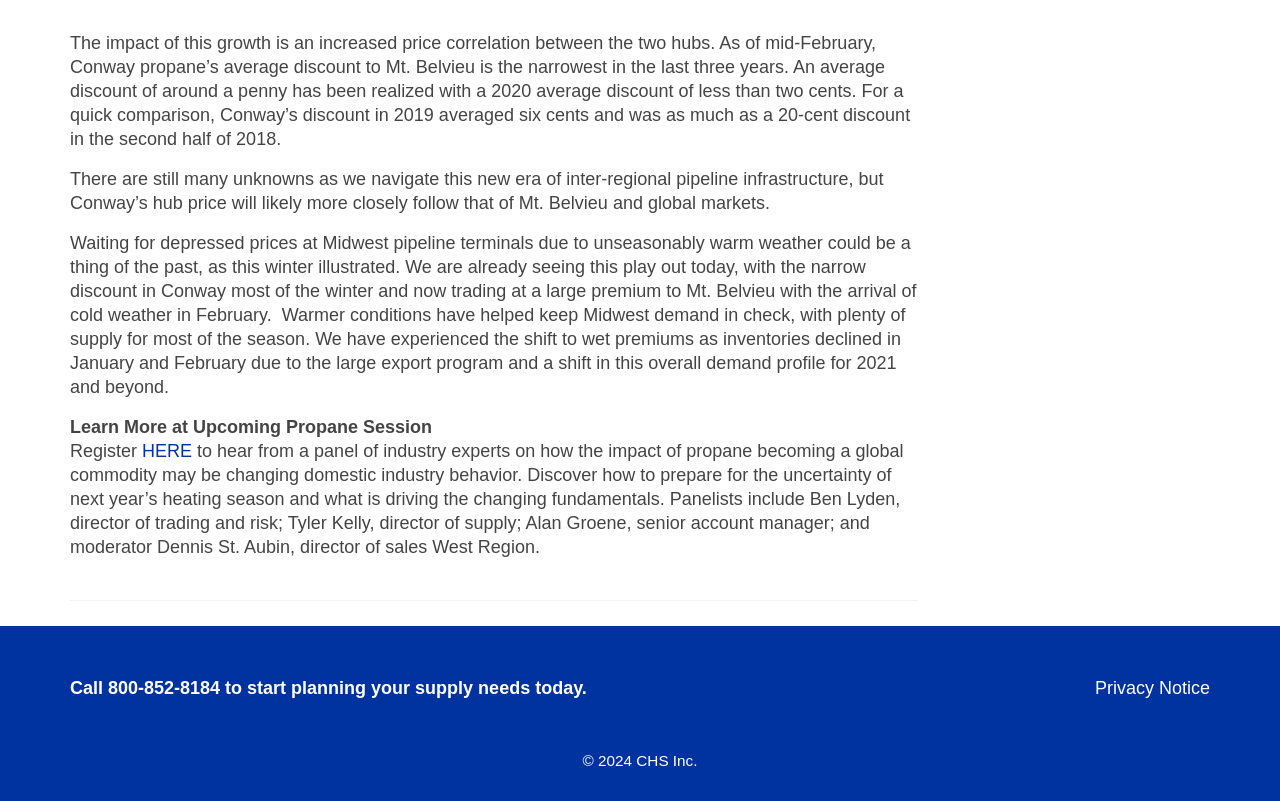Using details from the image, please answer the following question comprehensively:
Who is the moderator of the propane session?

According to the text, the moderator of the propane session is Dennis St. Aubin, who is the director of sales for the West Region.